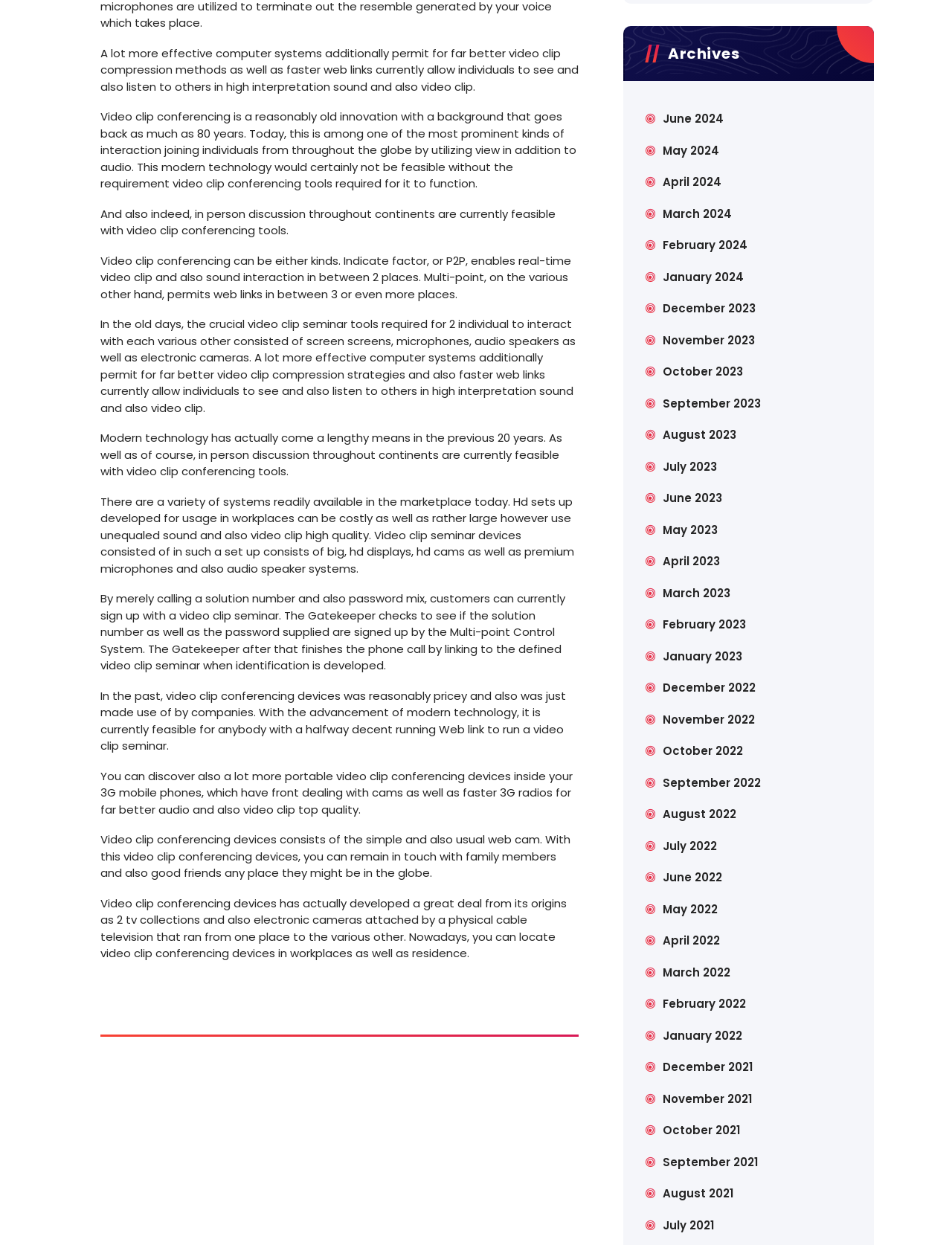Based on the image, please elaborate on the answer to the following question:
What are the two types of video conferencing?

According to the text, video conferencing can be either point-to-point (P2P) or multi-point. Point-to-point allows real-time video and audio communication between two locations, while multi-point enables connections between three or more locations.